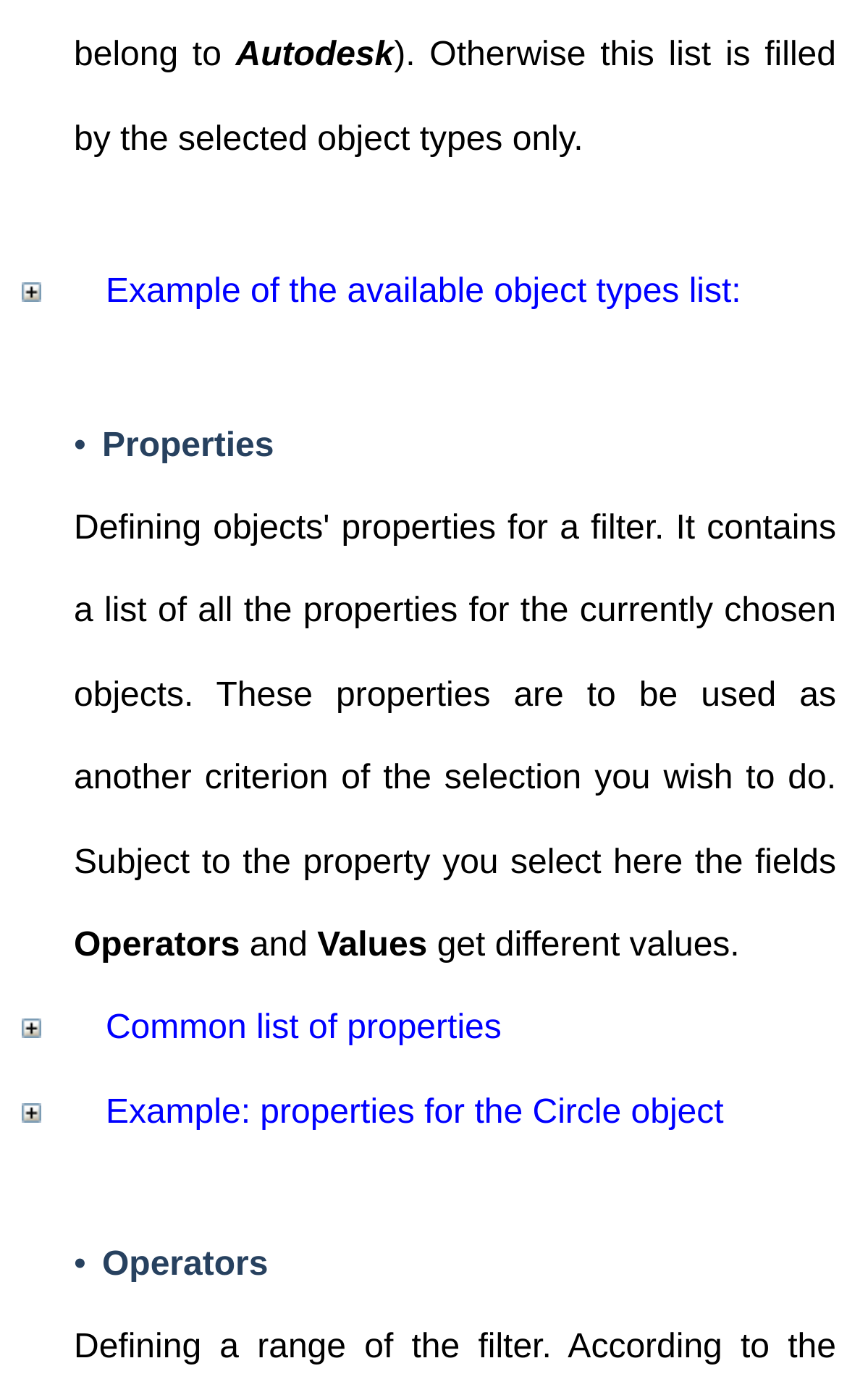Provide your answer in one word or a succinct phrase for the question: 
What are the three categories listed on the webpage?

Properties, Operators, Values